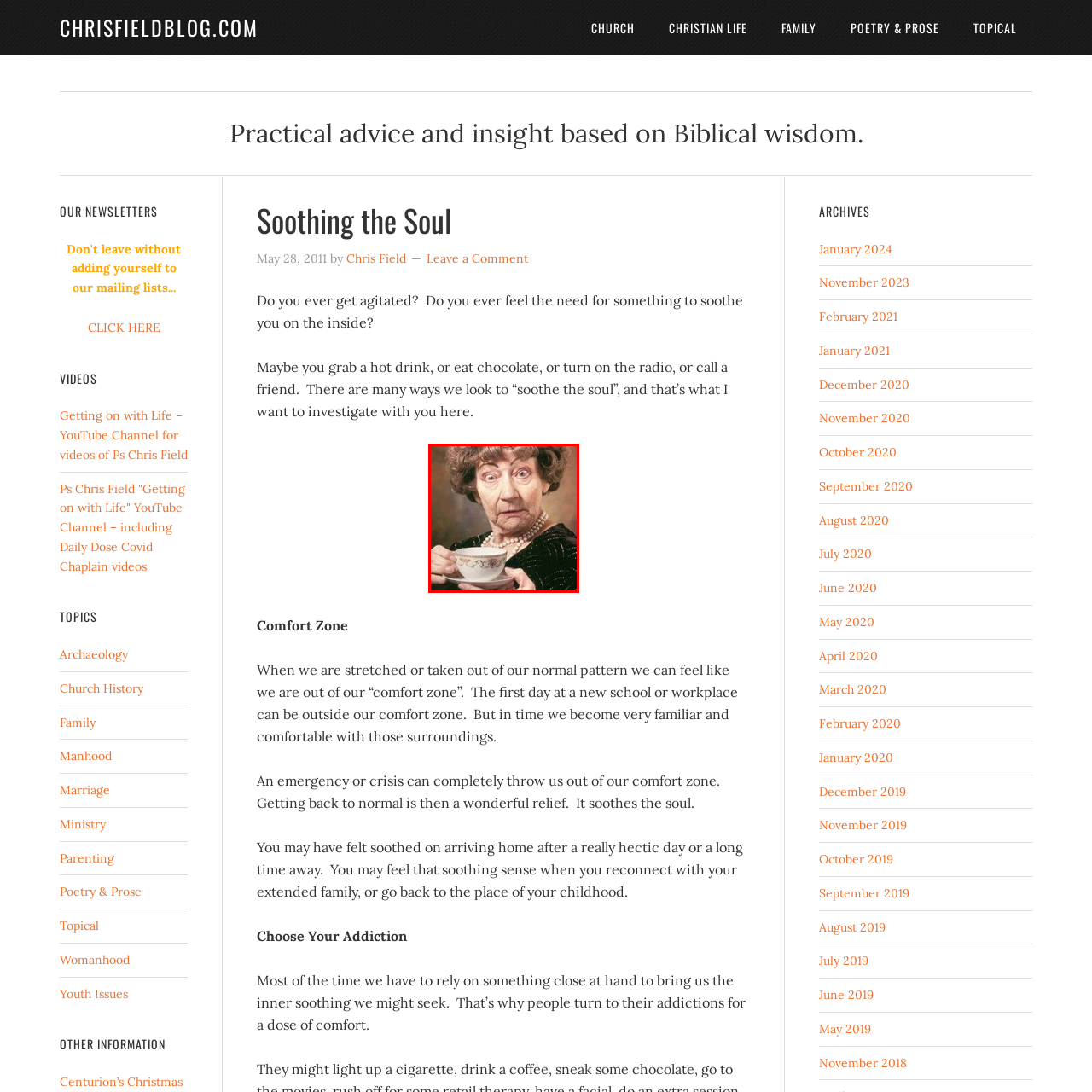What is the color of the woman's dress?
Analyze the image highlighted by the red bounding box and give a detailed response to the question using the information from the image.

The caption describes the woman's attire, stating that she wears a black dress accented with pearls. This implies that the primary color of her dress is black.